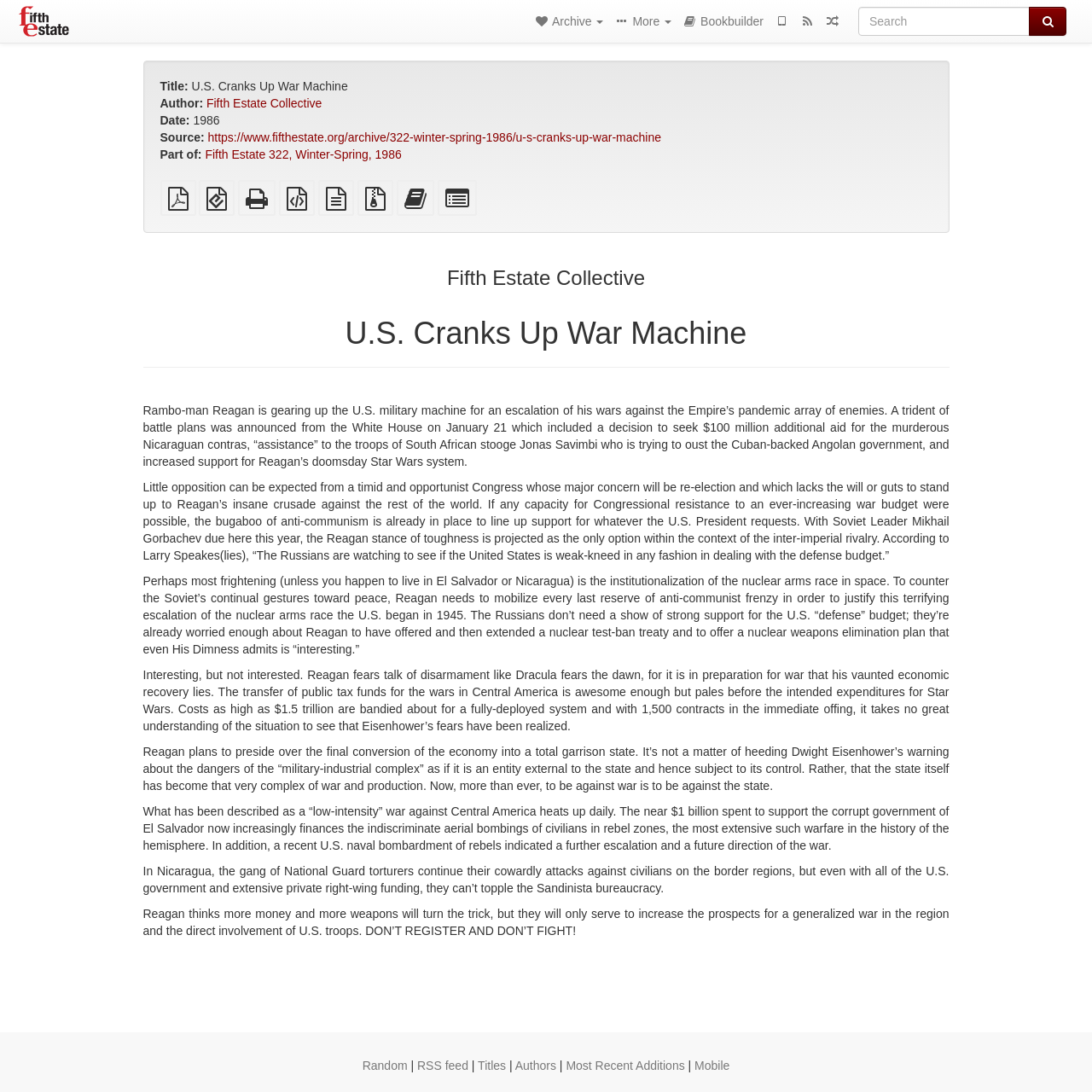Please specify the bounding box coordinates of the region to click in order to perform the following instruction: "Visit the Fifth Estate Archive".

[0.012, 0.012, 0.069, 0.025]